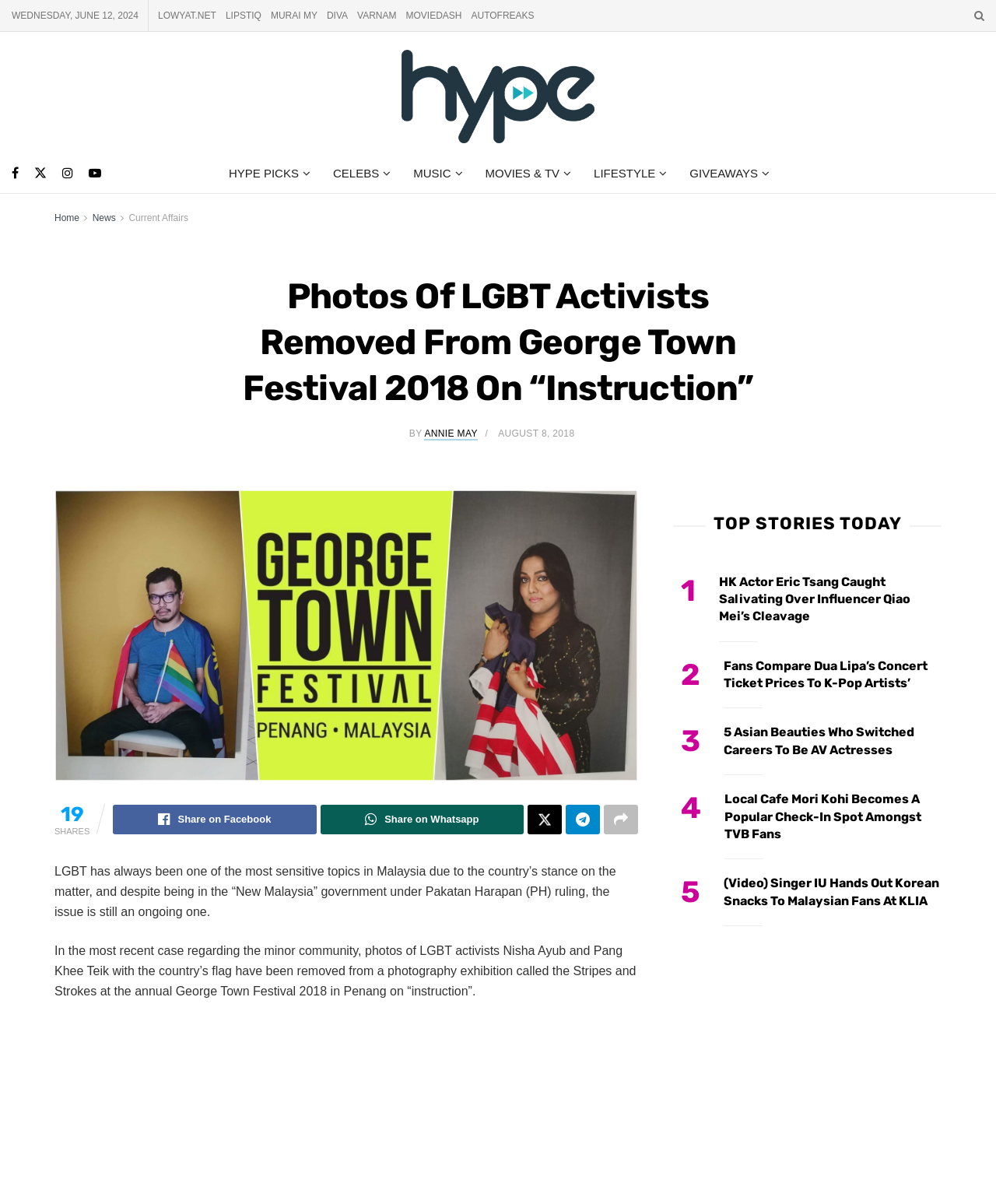Please identify the bounding box coordinates of the element I should click to complete this instruction: 'Go to the home page'. The coordinates should be given as four float numbers between 0 and 1, like this: [left, top, right, bottom].

None